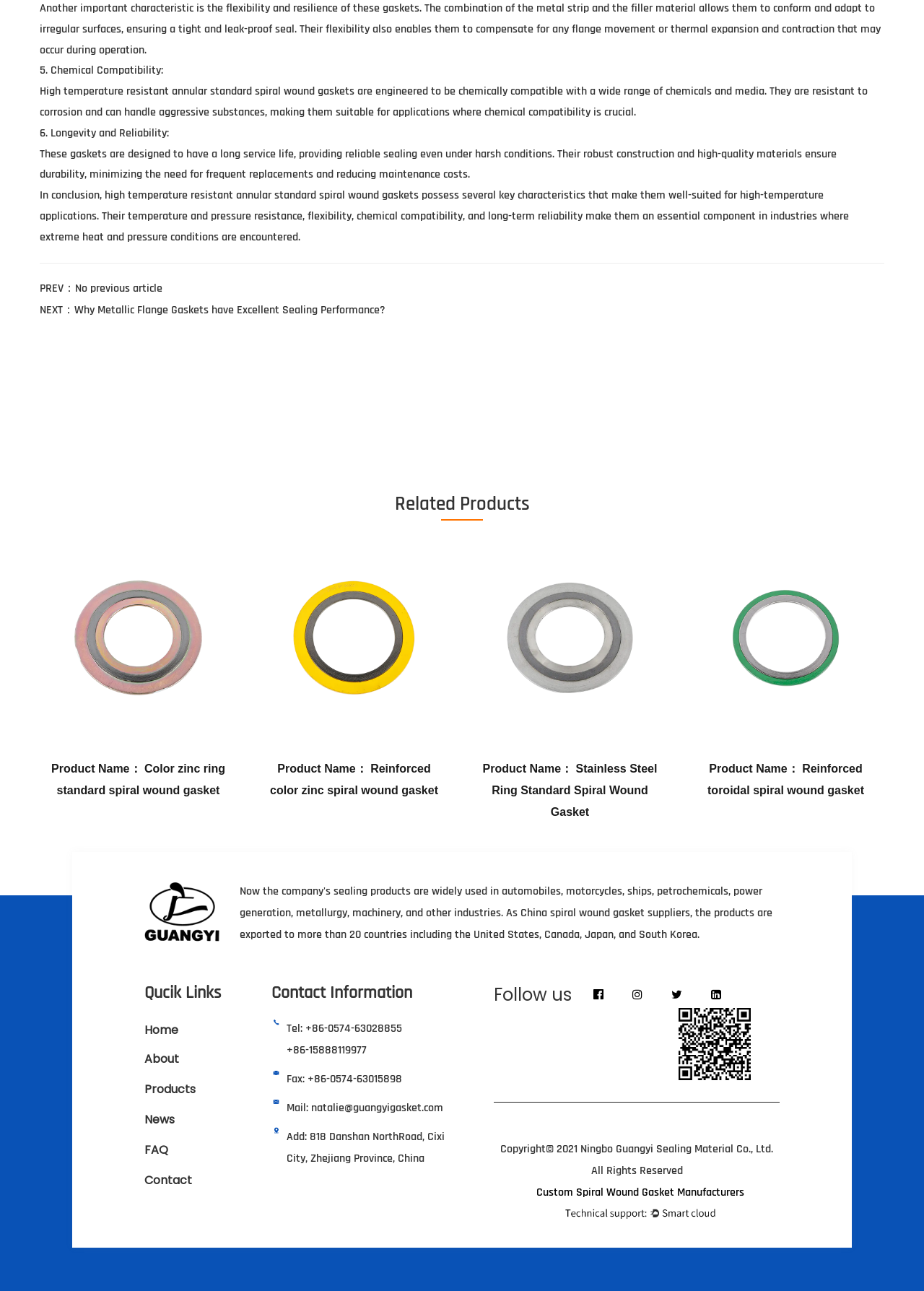What are the characteristics of high temperature resistant annular standard spiral wound gaskets?
We need a detailed and exhaustive answer to the question. Please elaborate.

Based on the text, it is mentioned that these gaskets have several key characteristics, including flexibility and resilience, chemical compatibility, longevity and reliability, and temperature and pressure resistance, making them well-suited for high-temperature applications.